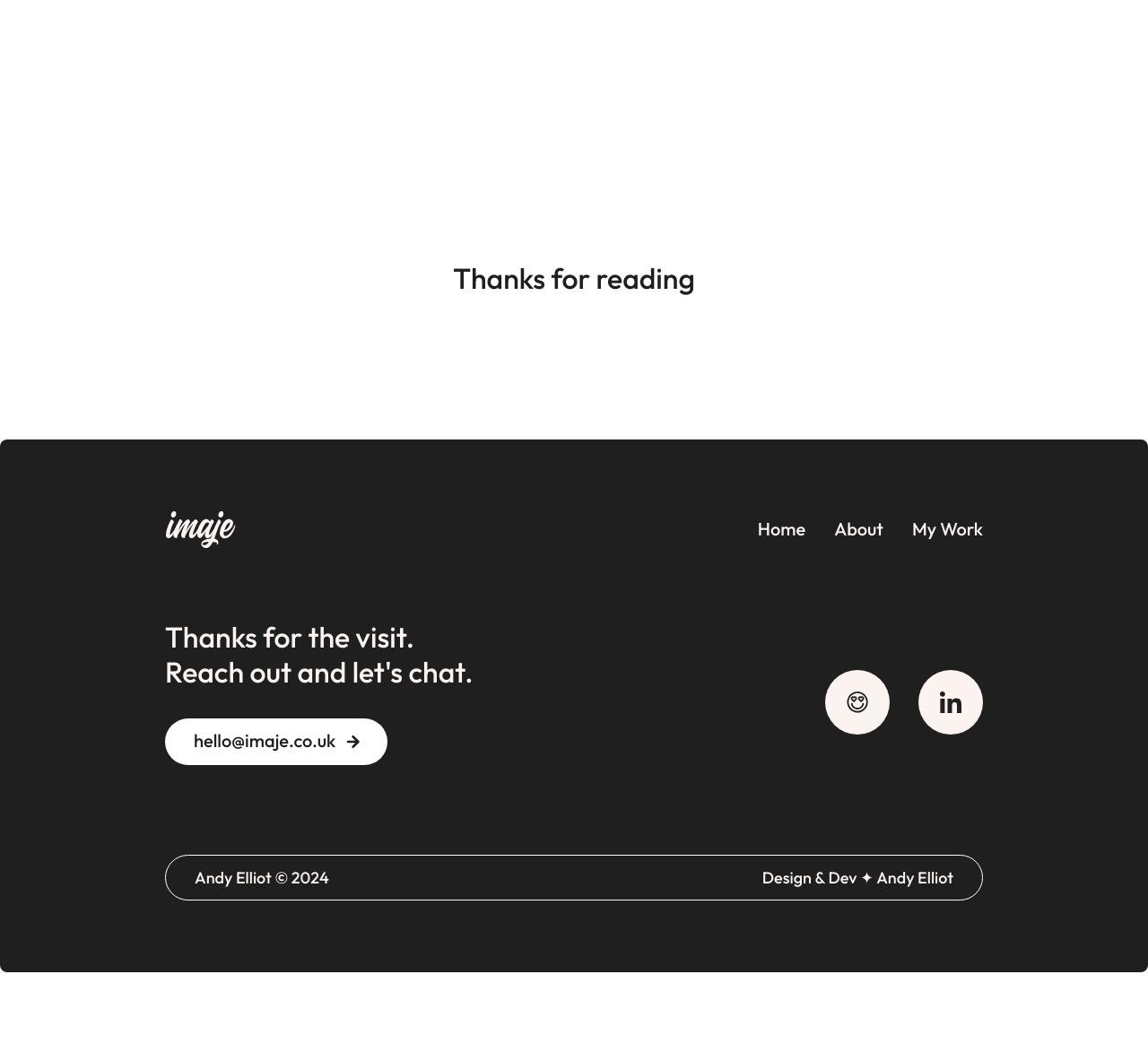How many social media links are there?
Please use the image to provide a one-word or short phrase answer.

3